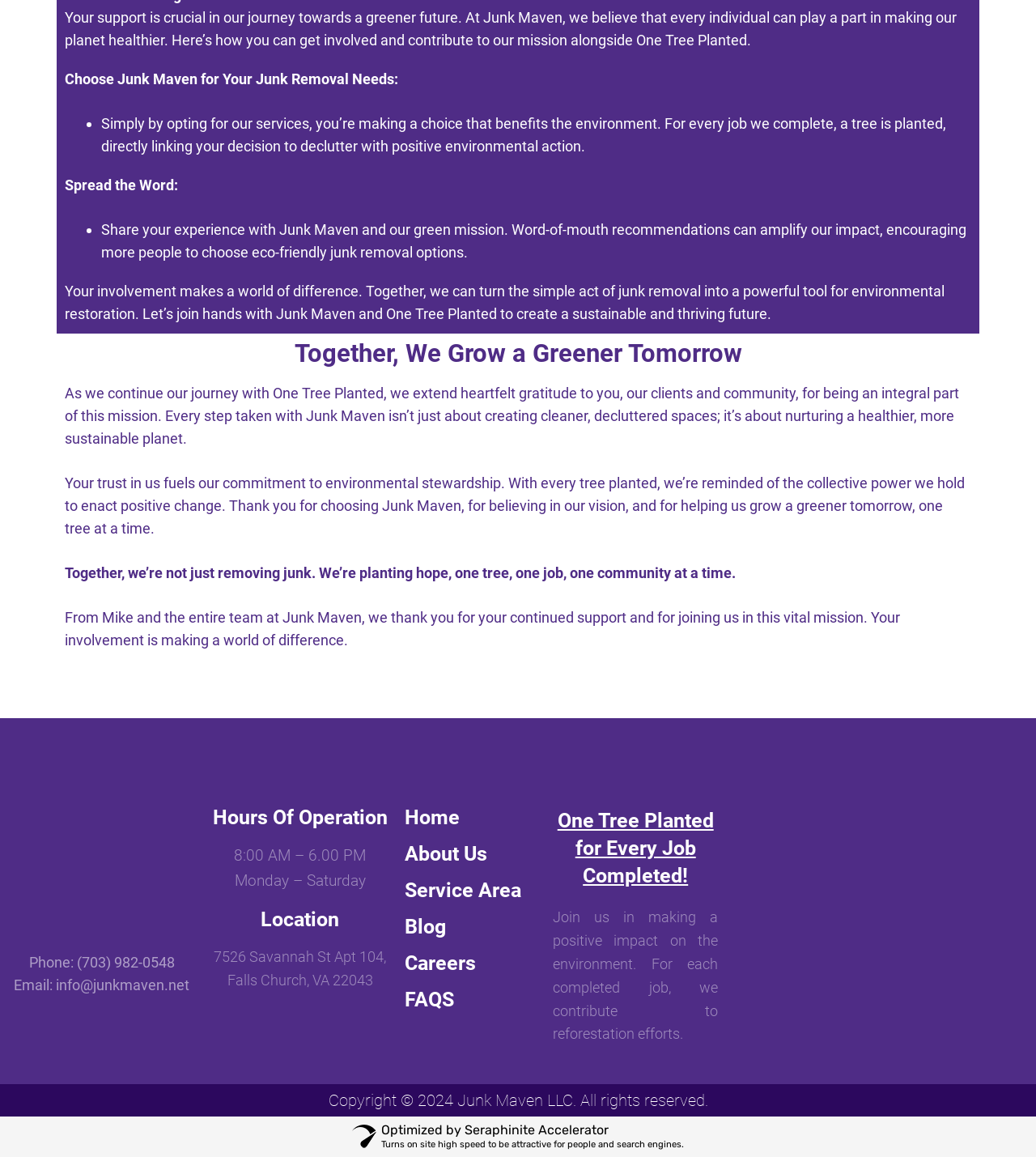Please locate the bounding box coordinates of the region I need to click to follow this instruction: "Check the 'Hours Of Operation'".

[0.205, 0.698, 0.375, 0.715]